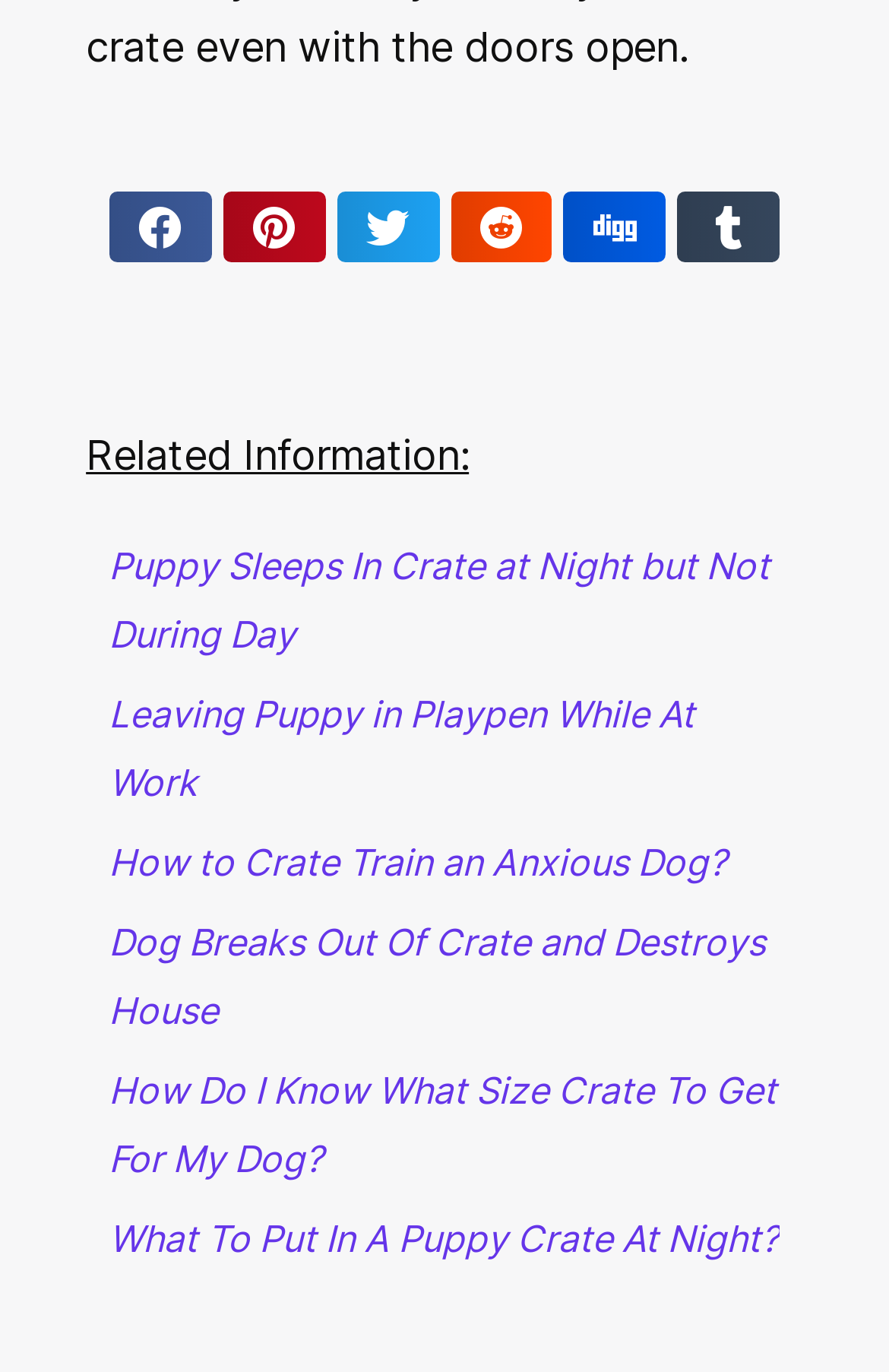Bounding box coordinates should be provided in the format (top-left x, top-left y, bottom-right x, bottom-right y) with all values between 0 and 1. Identify the bounding box for this UI element: (0115) 888 2828

None